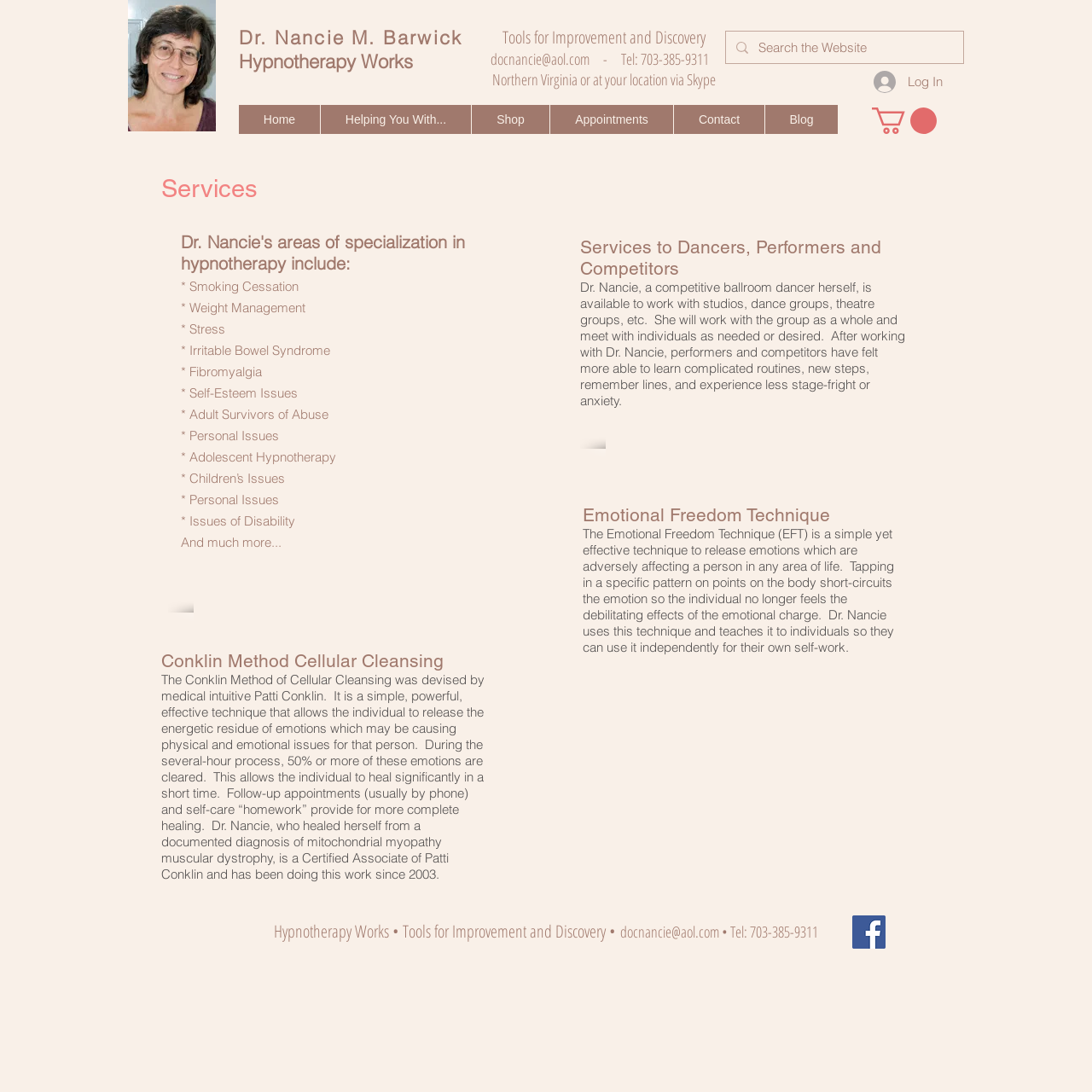Identify the bounding box coordinates for the region of the element that should be clicked to carry out the instruction: "Make an appointment". The bounding box coordinates should be four float numbers between 0 and 1, i.e., [left, top, right, bottom].

[0.648, 0.157, 0.845, 0.186]